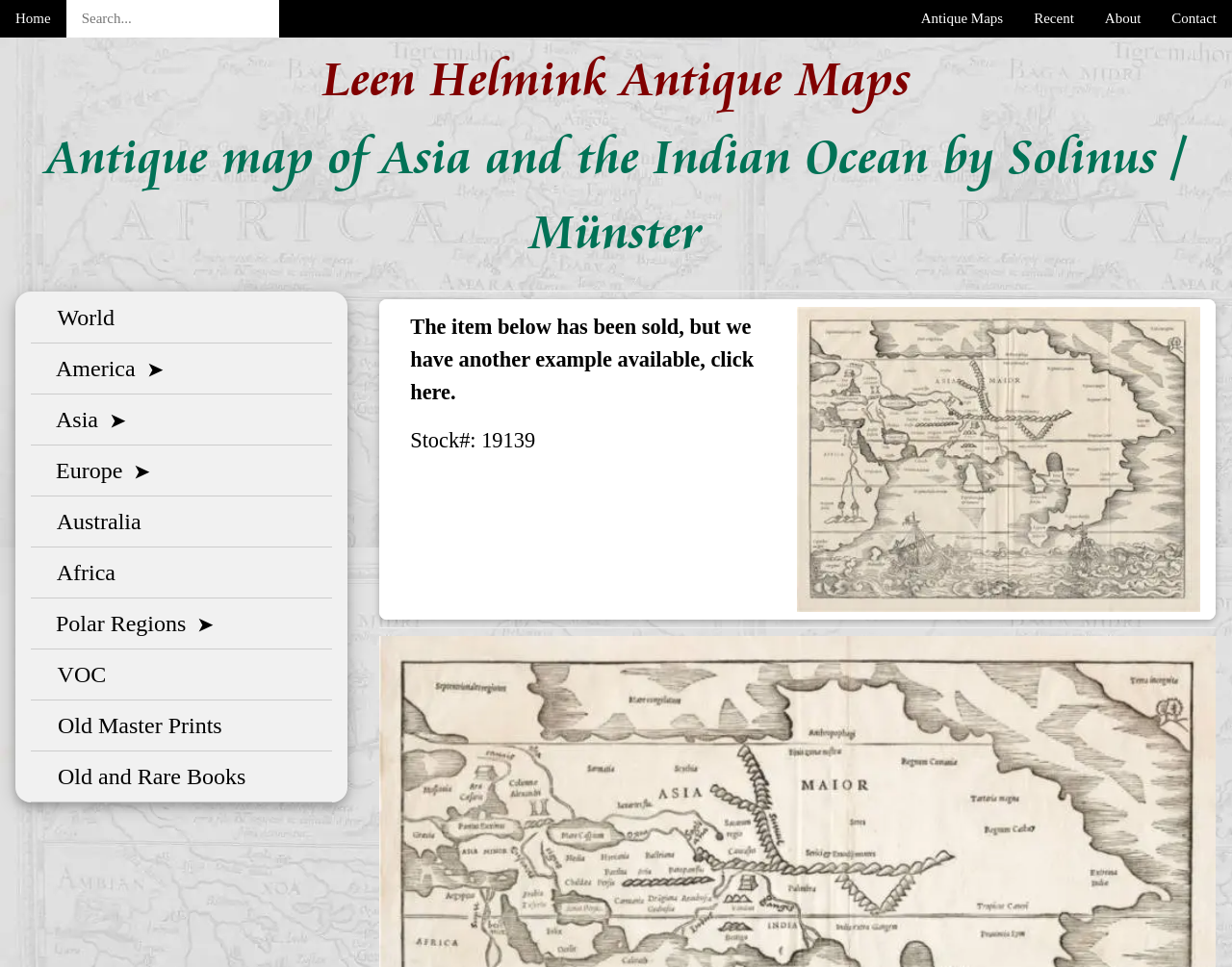Based on the element description "Spain and Portugal", predict the bounding box coordinates of the UI element.

[0.081, 0.841, 0.27, 0.889]